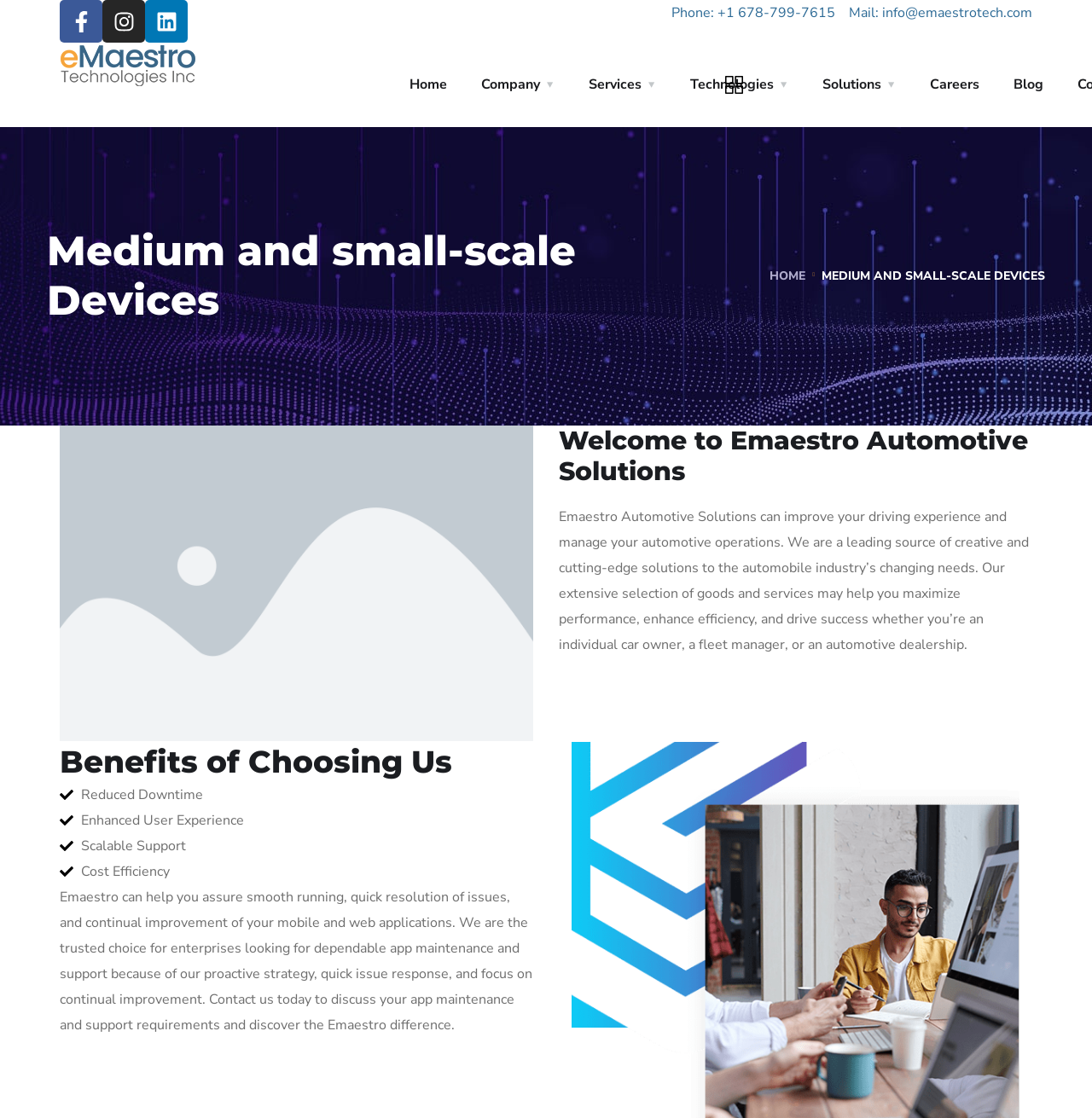Specify the bounding box coordinates of the element's region that should be clicked to achieve the following instruction: "Go to the home page". The bounding box coordinates consist of four float numbers between 0 and 1, in the format [left, top, right, bottom].

[0.375, 0.038, 0.409, 0.114]